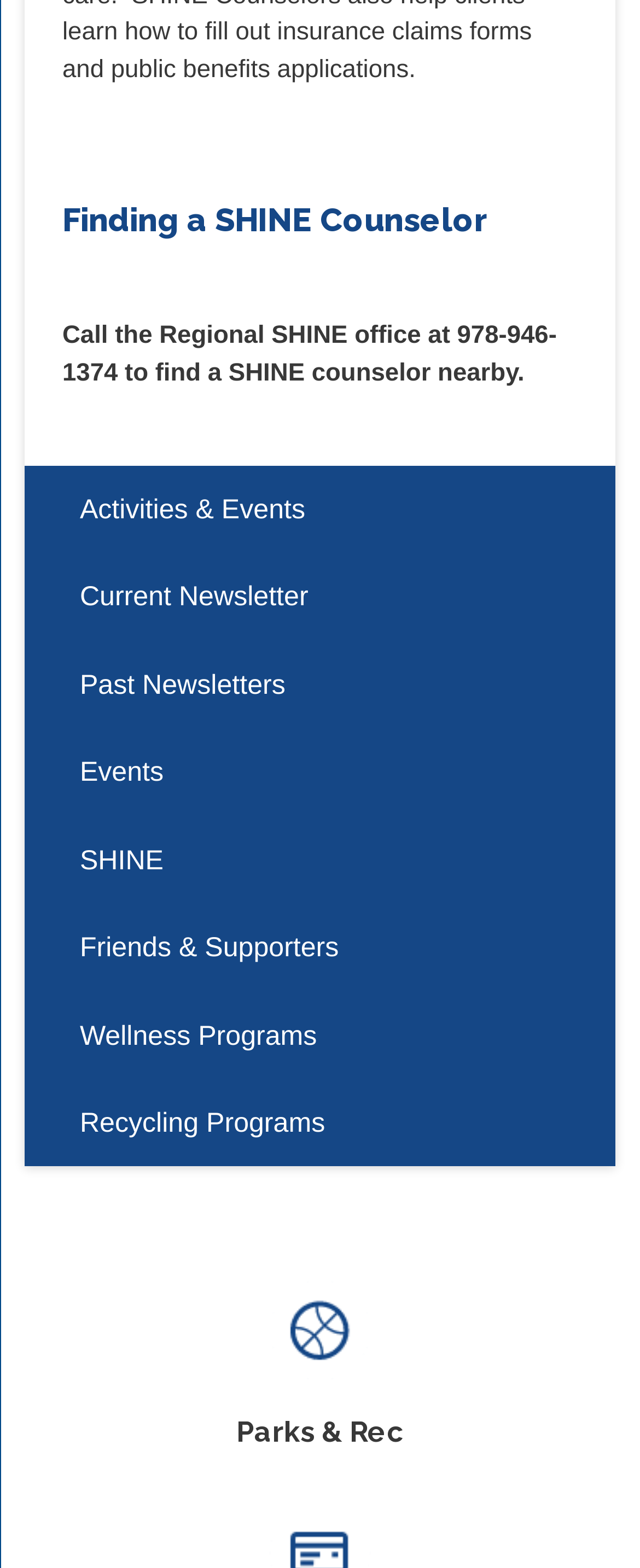Specify the bounding box coordinates of the area that needs to be clicked to achieve the following instruction: "Learn about 'Wellness Programs'".

[0.039, 0.632, 0.961, 0.688]